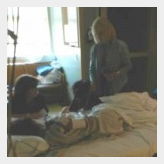Generate a detailed explanation of the scene depicted in the image.

The image depicts a poignant moment in a hospital room, capturing a sense of care and support. In the foreground, a young patient, presumably undergoing treatment, lies in bed surrounded by three individuals who appear to be offering comfort. One woman stands beside the bed, gently engaging with the patient, while two others lean in, possibly assisting or providing emotional support. The environment suggests a warm, nurturing atmosphere, enhanced by the soft lighting filtering through the window. Pillows and blankets on the bed highlight a sense of comfort amid the hospital setting. This image resonates with themes of compassion and familial support during challenging times.